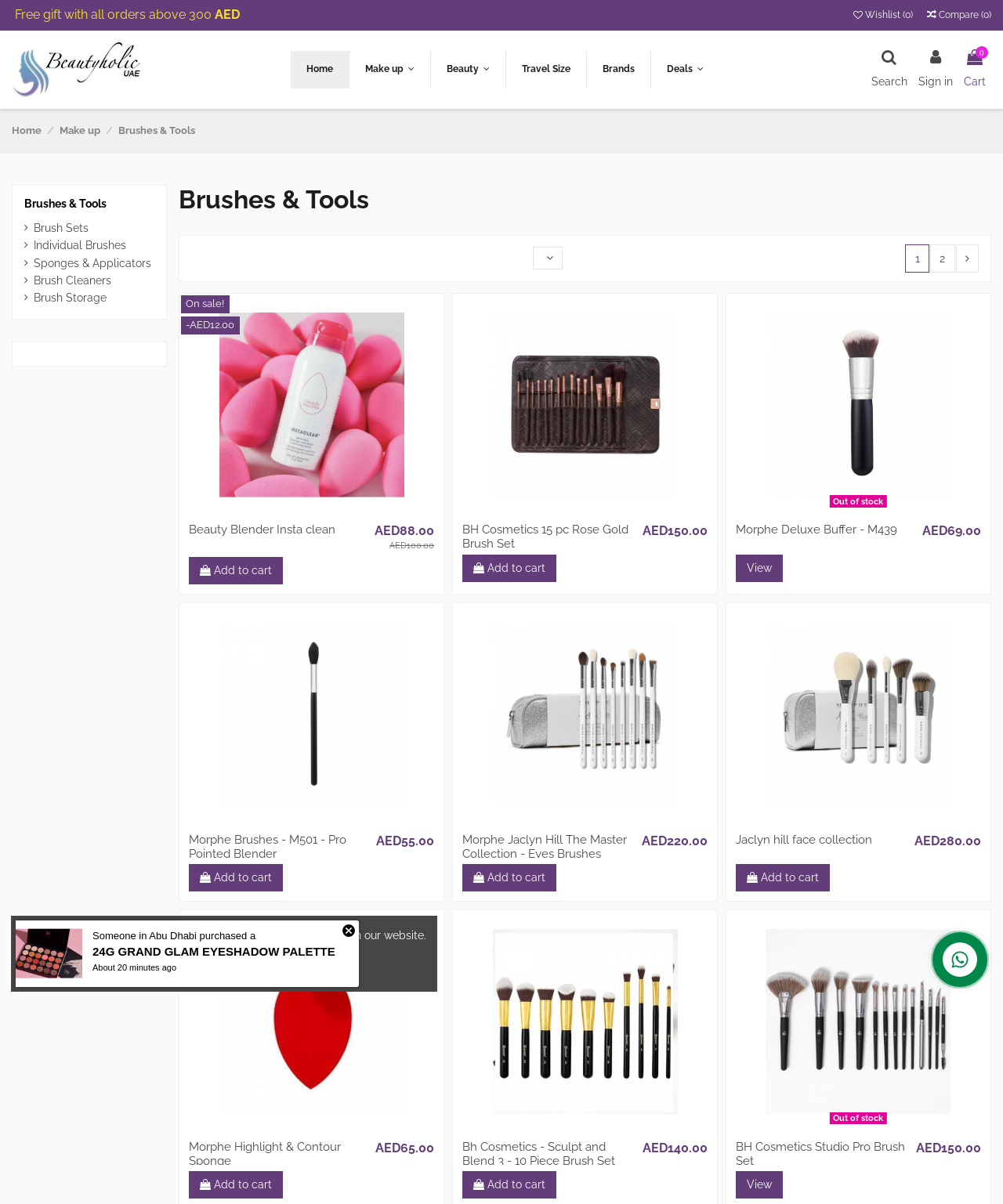Specify the bounding box coordinates of the area to click in order to execute this command: 'Click on the 'Beauty Holic UAE' link'. The coordinates should consist of four float numbers ranging from 0 to 1, and should be formatted as [left, top, right, bottom].

[0.012, 0.052, 0.144, 0.062]